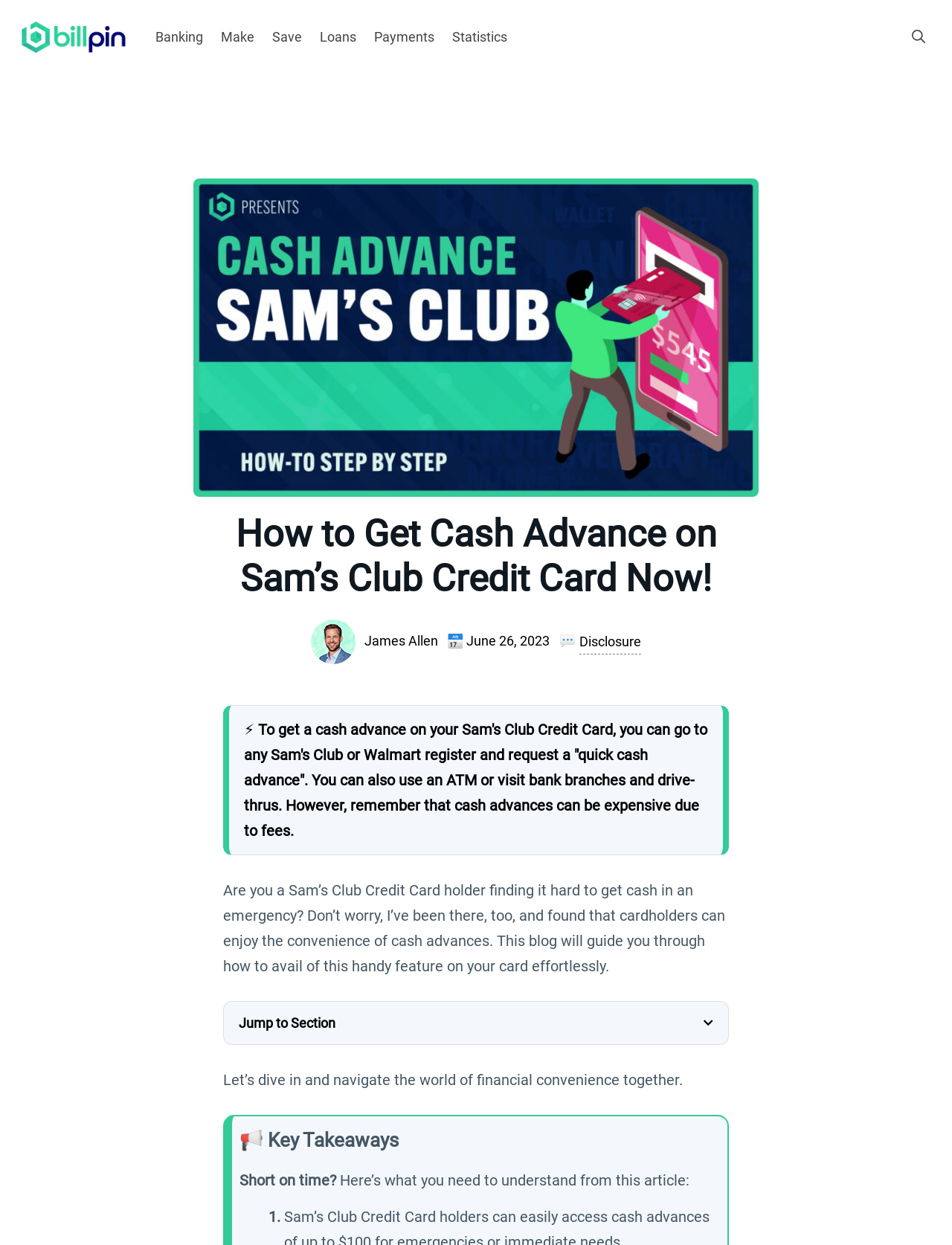Please identify the bounding box coordinates of the clickable element to fulfill the following instruction: "Click the 'Overview Of Sam’s Club Credit Card' link". The coordinates should be four float numbers between 0 and 1, i.e., [left, top, right, bottom].

[0.298, 0.854, 0.546, 0.868]